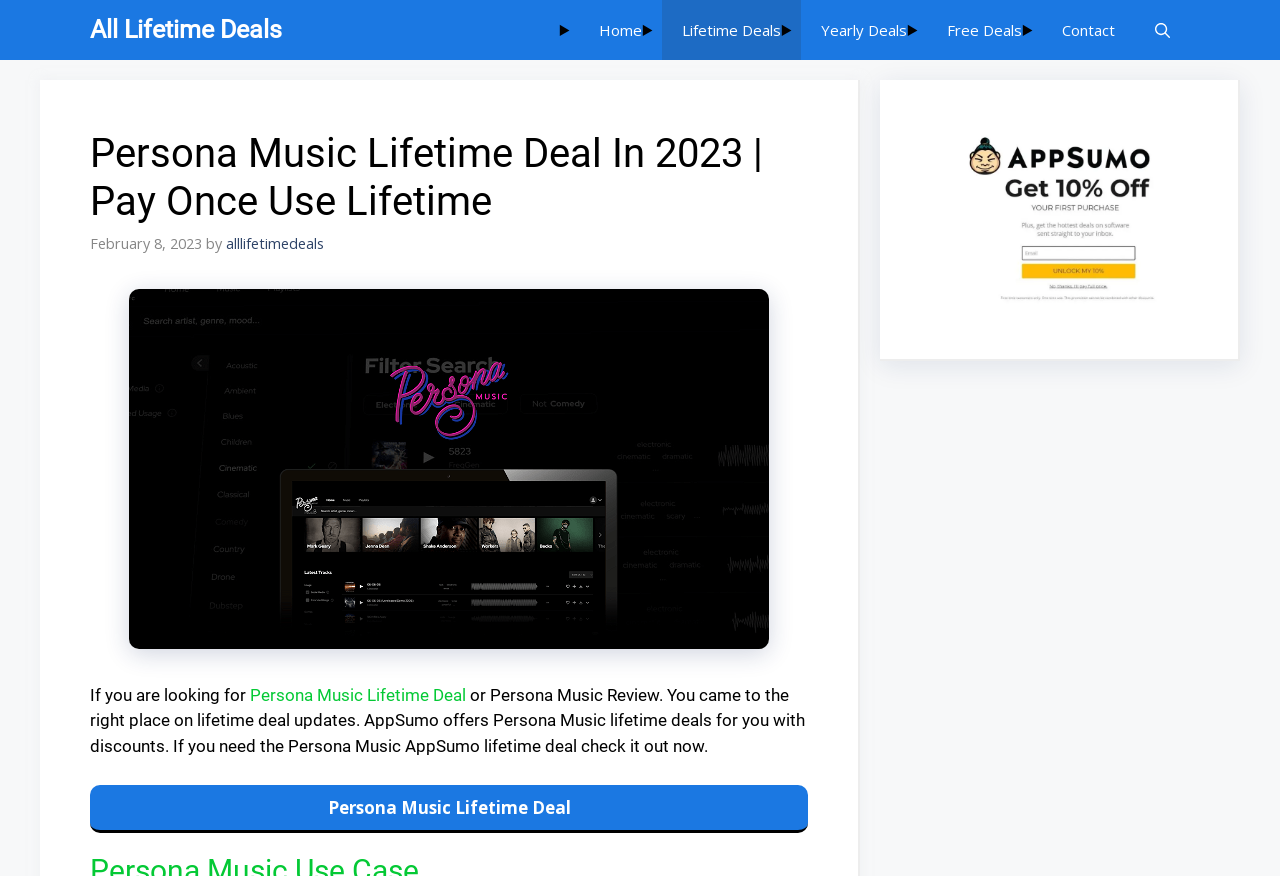Please identify the bounding box coordinates of the clickable element to fulfill the following instruction: "Read Persona Music Review". The coordinates should be four float numbers between 0 and 1, i.e., [left, top, right, bottom].

[0.07, 0.782, 0.629, 0.863]